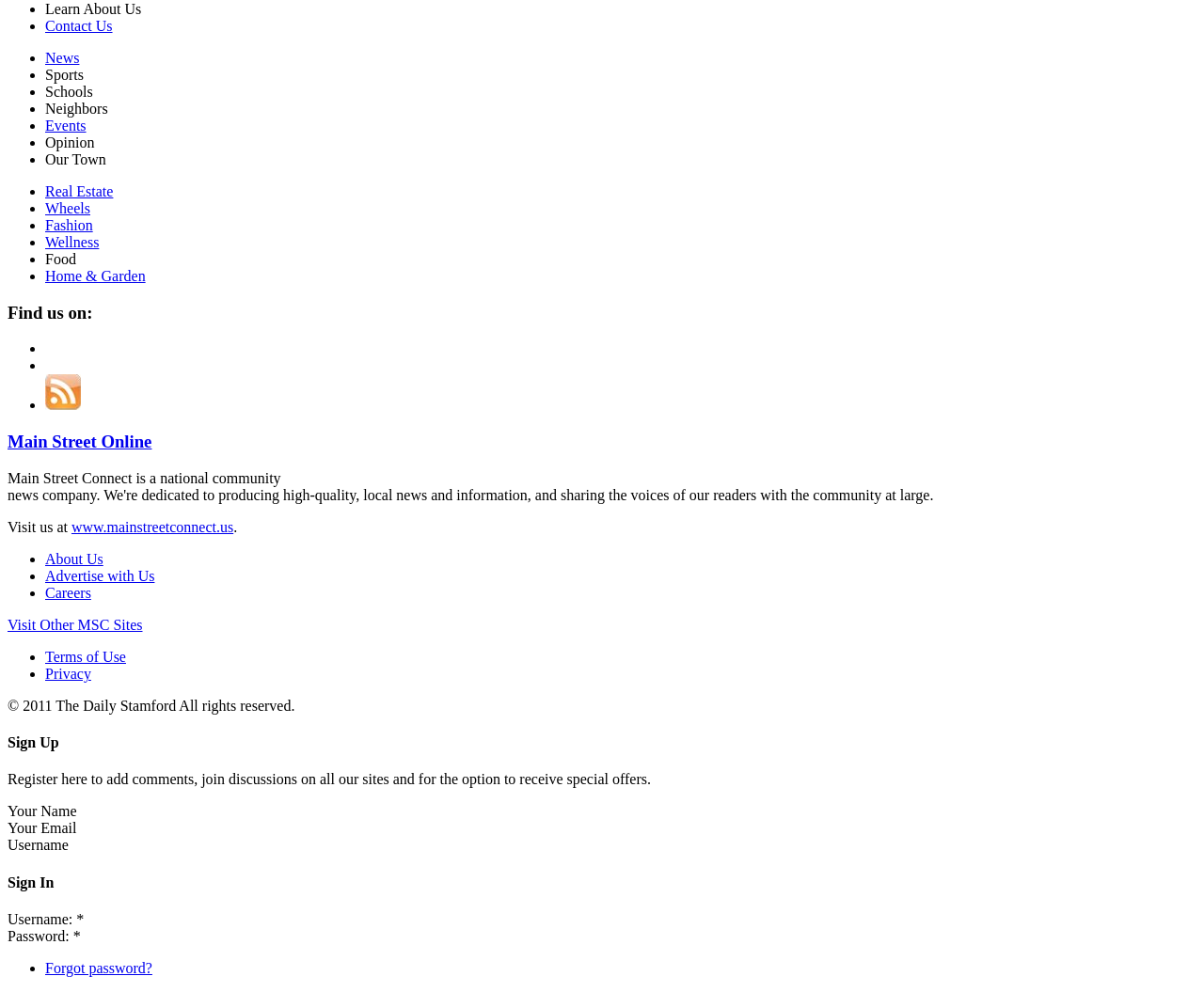What is the purpose of the 'Find us on:' section? Analyze the screenshot and reply with just one word or a short phrase.

To provide links to social media profiles